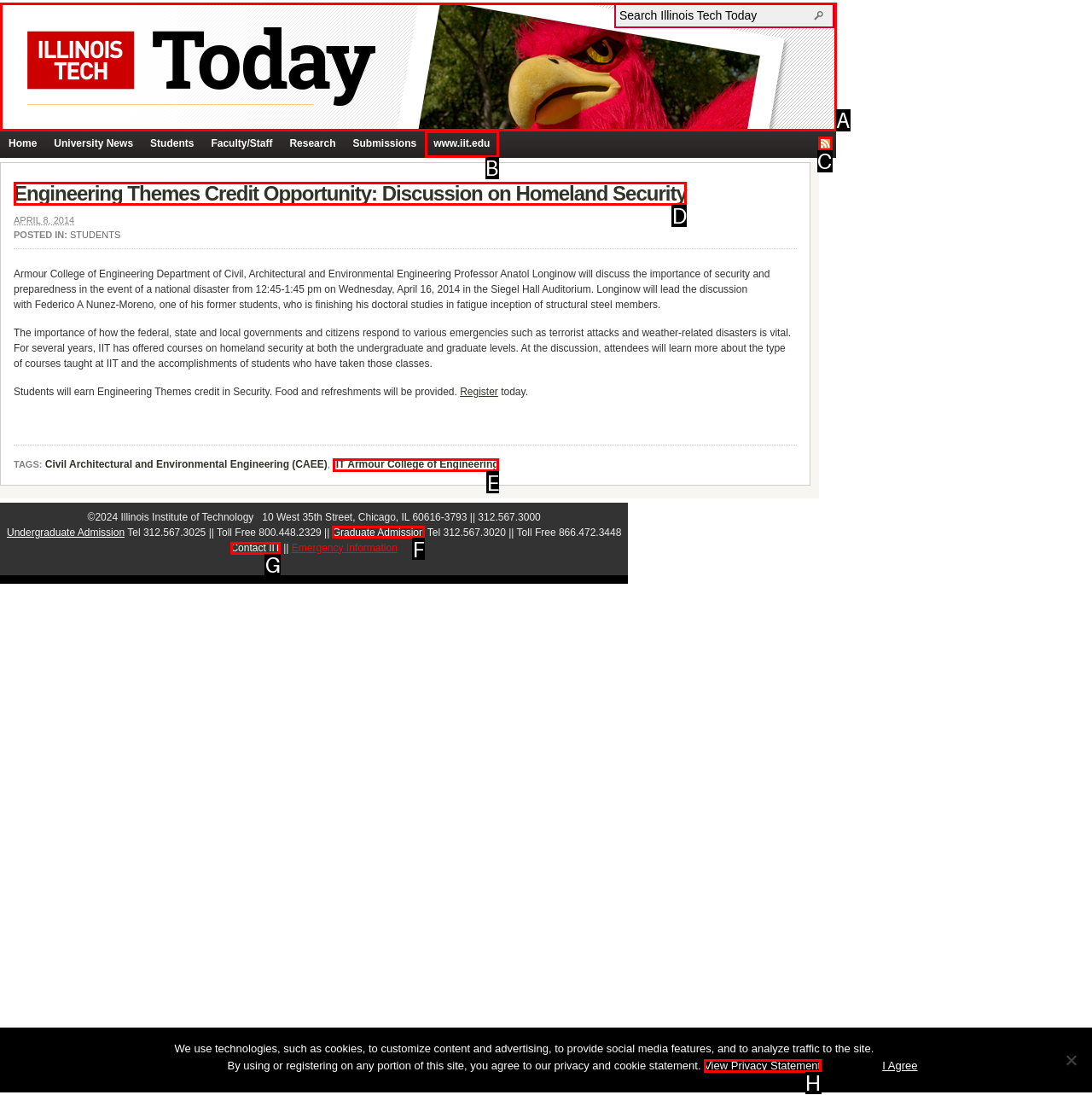Identify the HTML element to select in order to accomplish the following task: Contact IIT
Reply with the letter of the chosen option from the given choices directly.

G